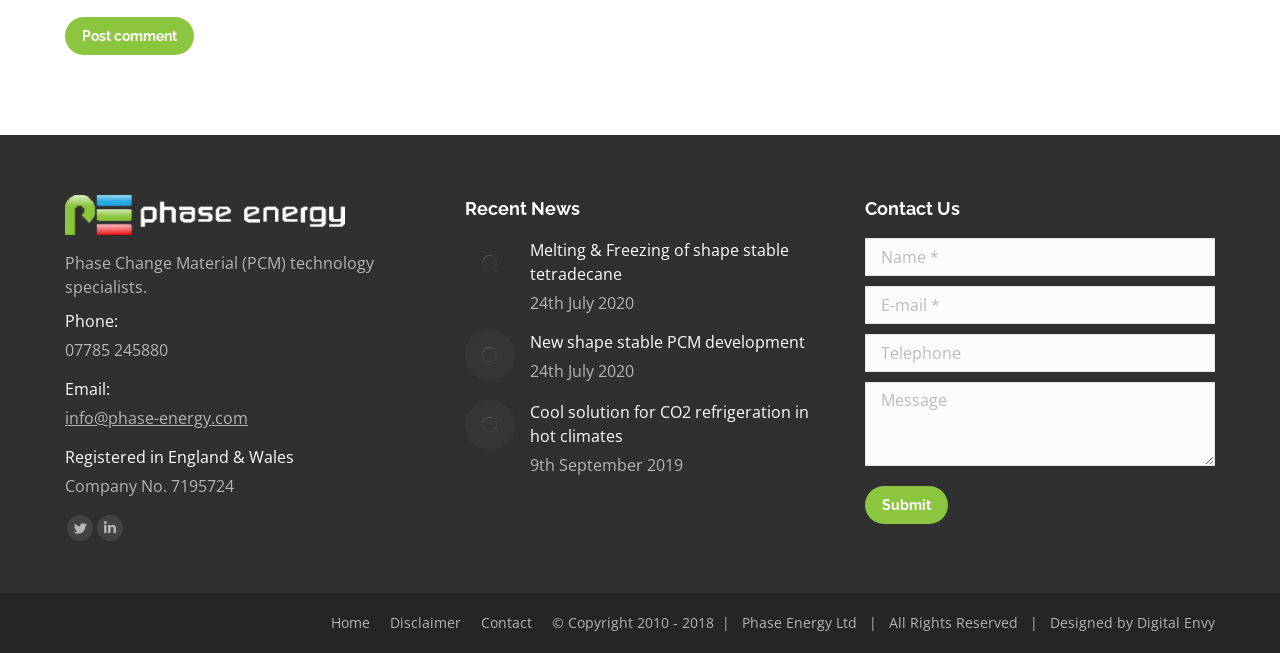Please determine the bounding box coordinates of the section I need to click to accomplish this instruction: "Go to HOME page".

None